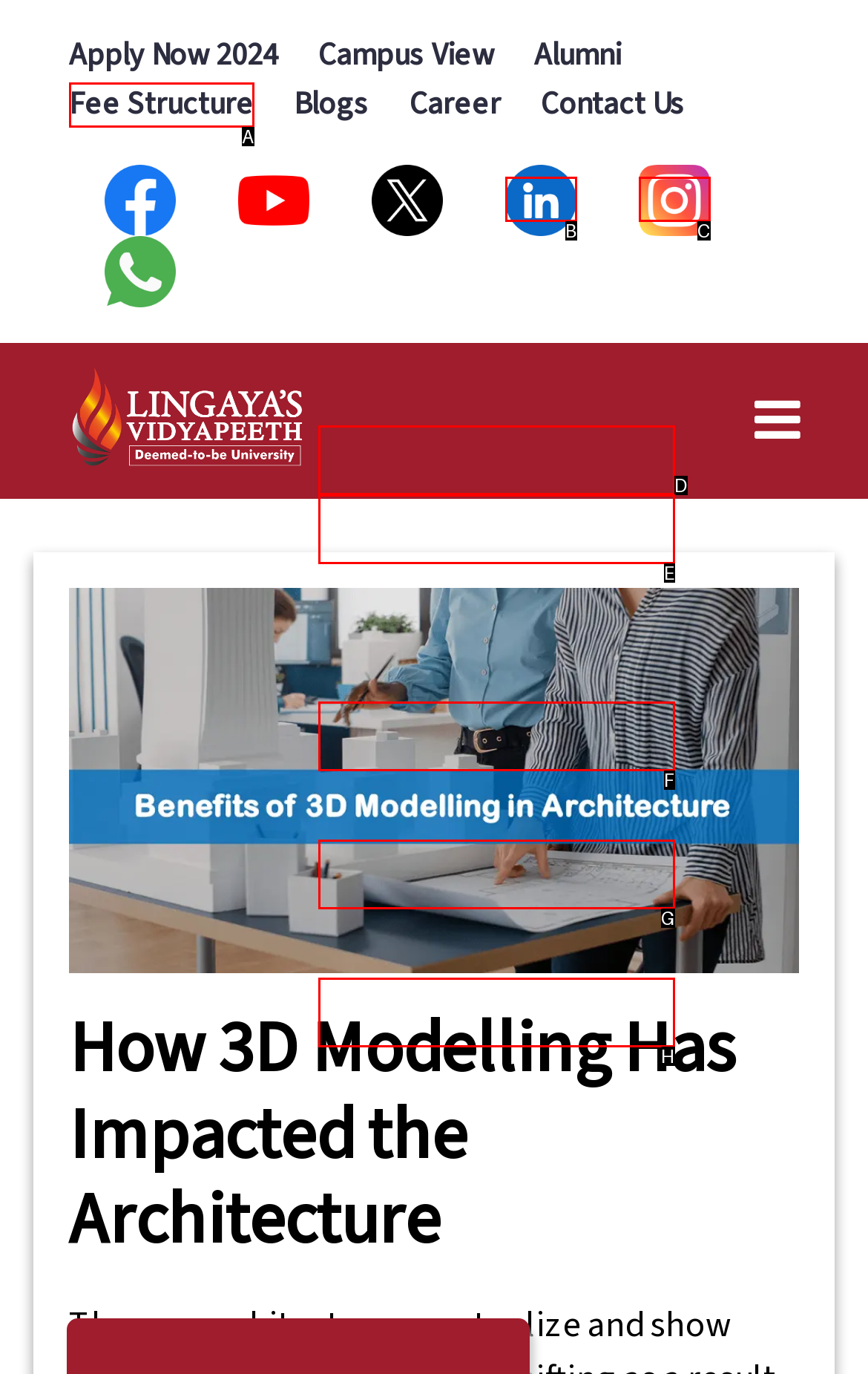Point out the option that aligns with the description: Start Up
Provide the letter of the corresponding choice directly.

H